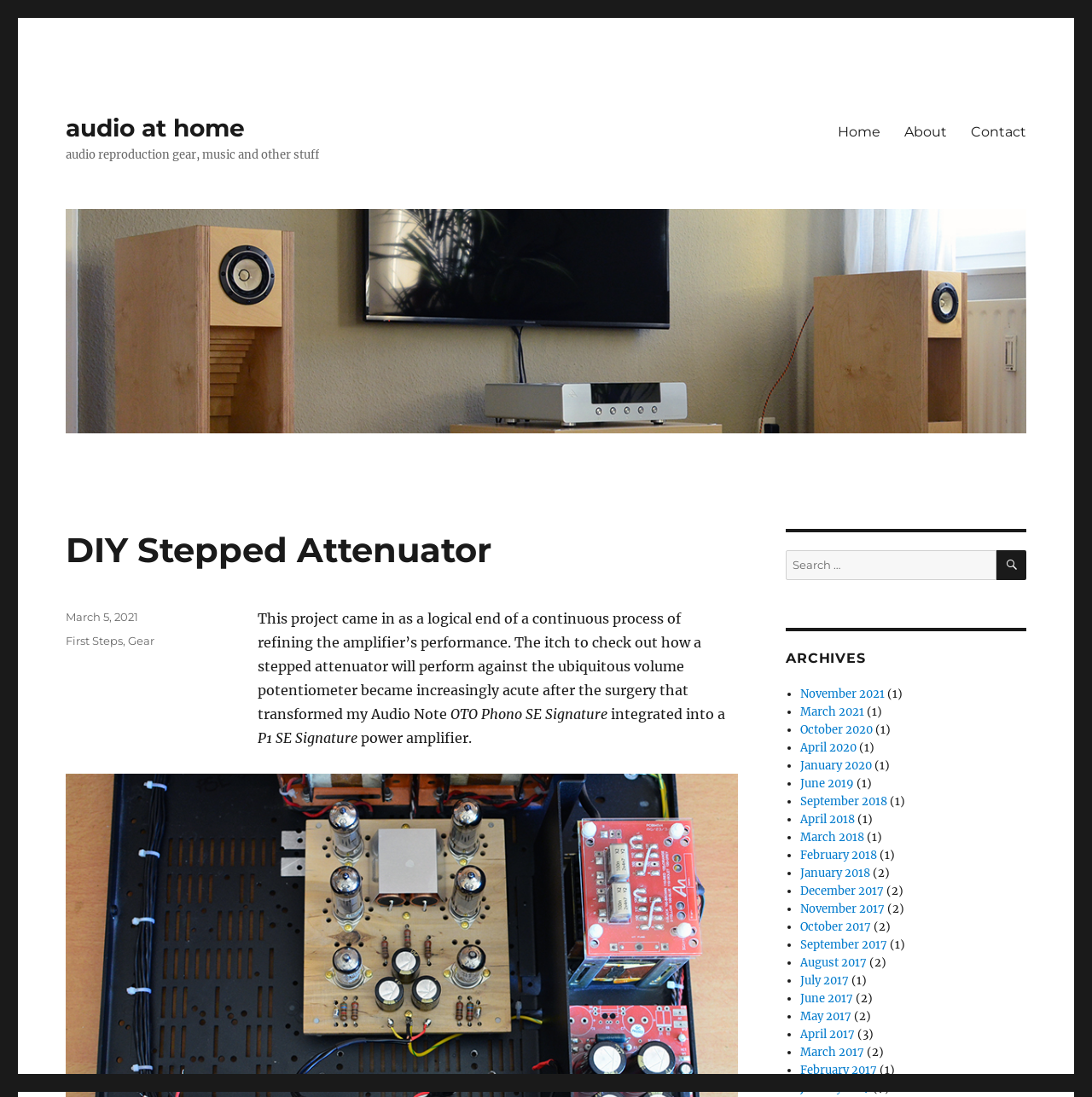Please mark the bounding box coordinates of the area that should be clicked to carry out the instruction: "click the 'Home' link".

[0.756, 0.103, 0.817, 0.136]